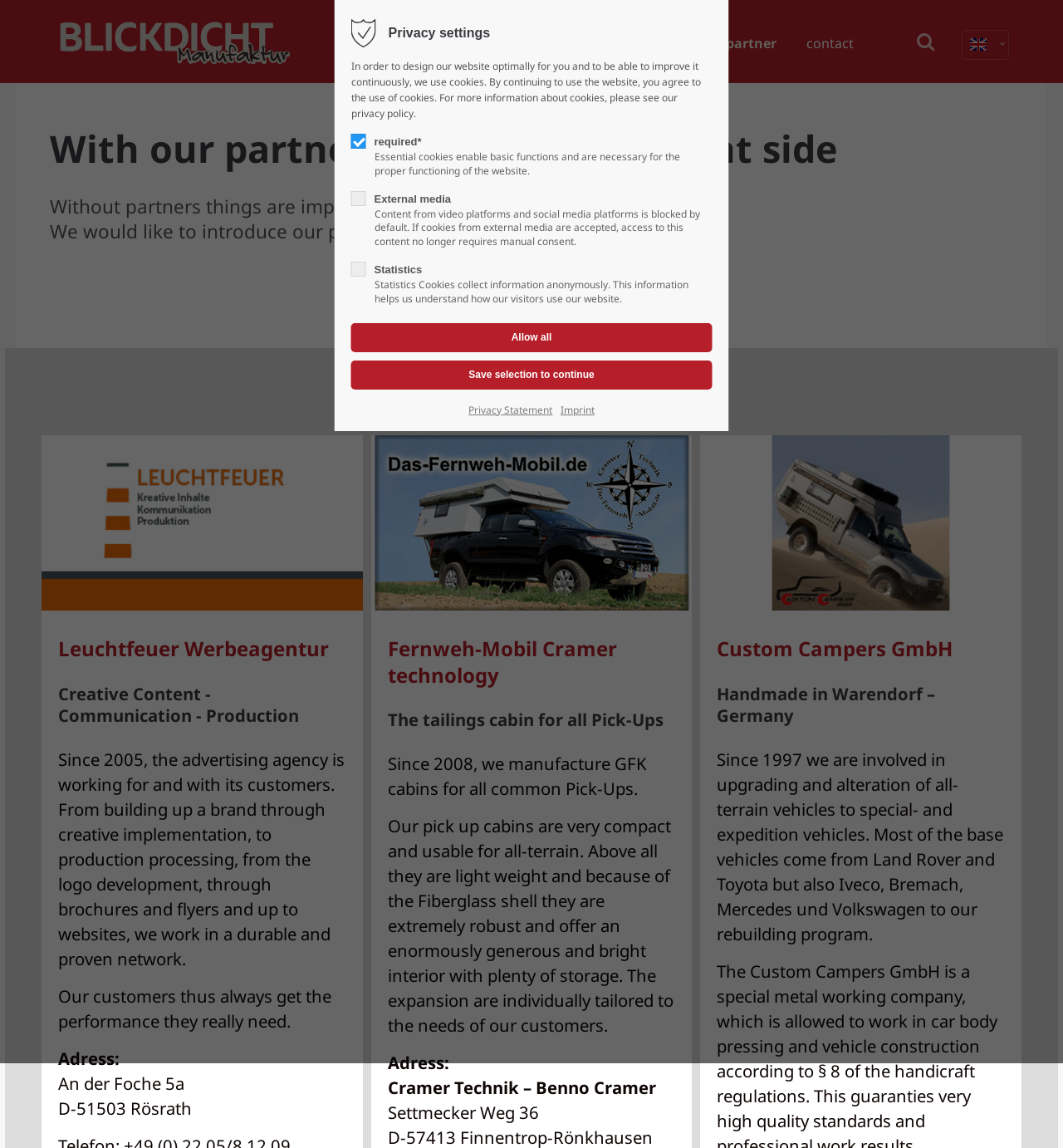Could you determine the bounding box coordinates of the clickable element to complete the instruction: "read more about Leuchtfeuer Werbeagentur"? Provide the coordinates as four float numbers between 0 and 1, i.e., [left, top, right, bottom].

[0.055, 0.554, 0.326, 0.576]